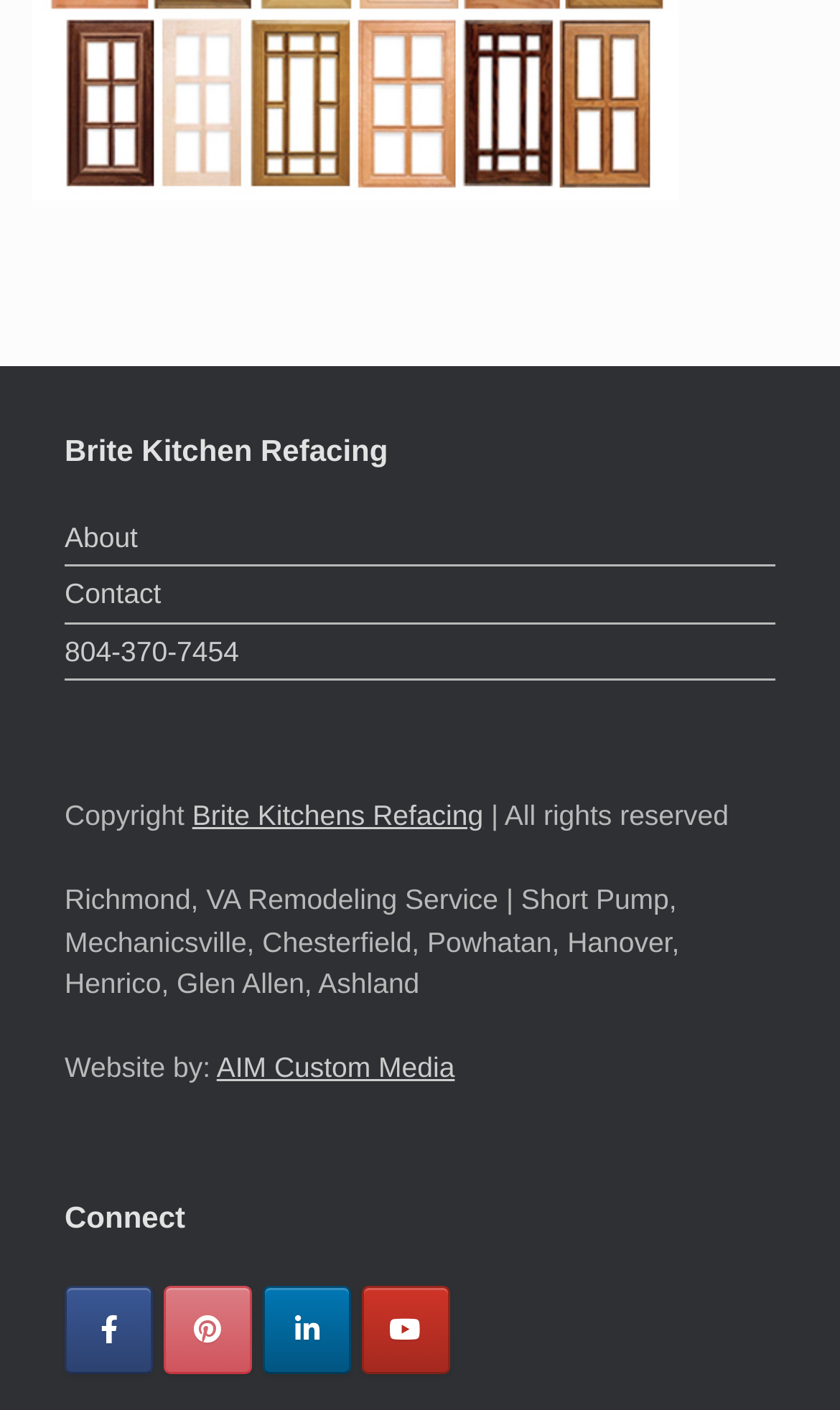Please identify the bounding box coordinates of where to click in order to follow the instruction: "Contact AIM Custom Media".

[0.258, 0.746, 0.541, 0.769]